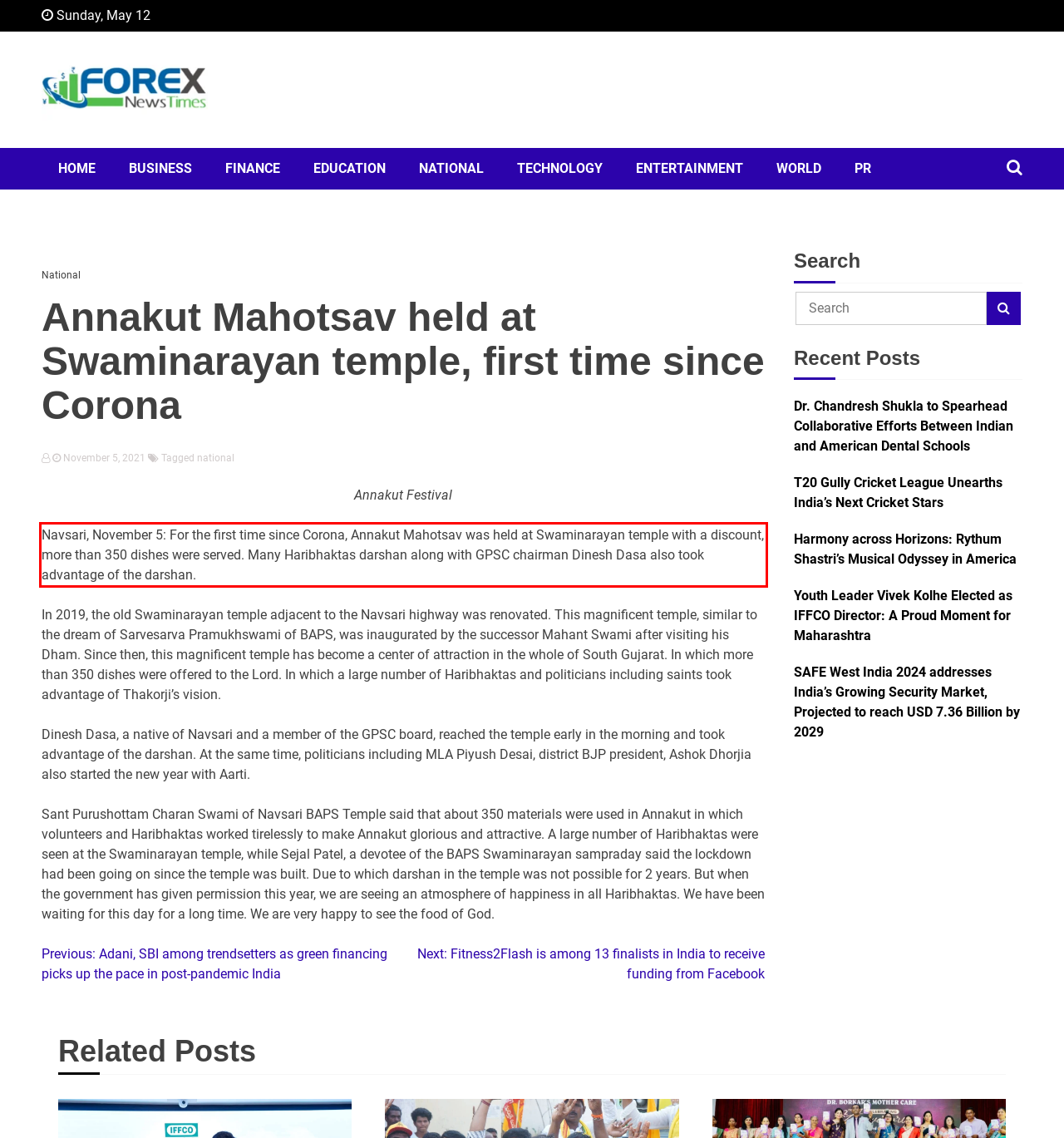Identify and transcribe the text content enclosed by the red bounding box in the given screenshot.

Navsari, November 5: For the first time since Corona, Annakut Mahotsav was held at Swaminarayan temple with a discount, more than 350 dishes were served. Many Haribhaktas darshan along with GPSC chairman Dinesh Dasa also took advantage of the darshan.